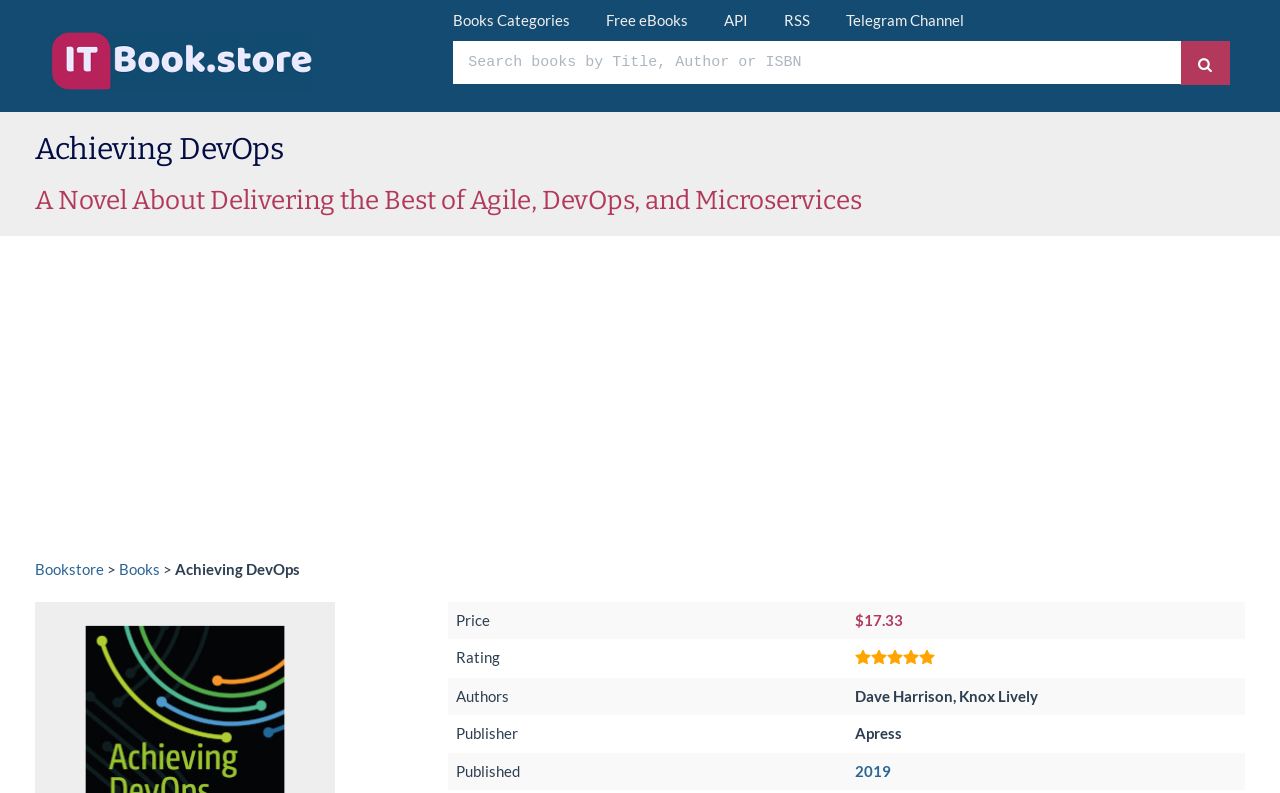Respond with a single word or phrase:
What is the year the book was published?

2019